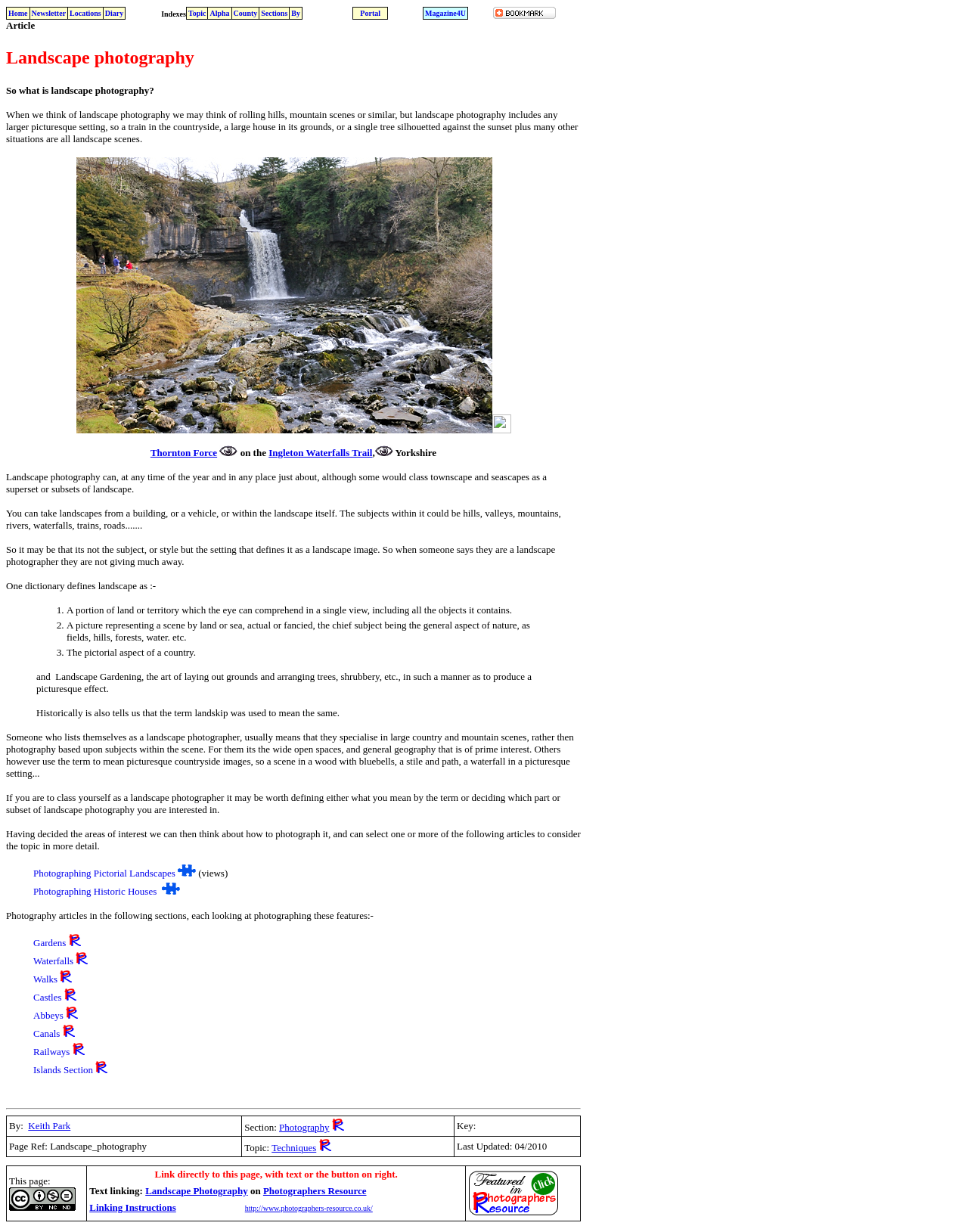Answer briefly with one word or phrase:
What is the main topic of this webpage?

Landscape photography